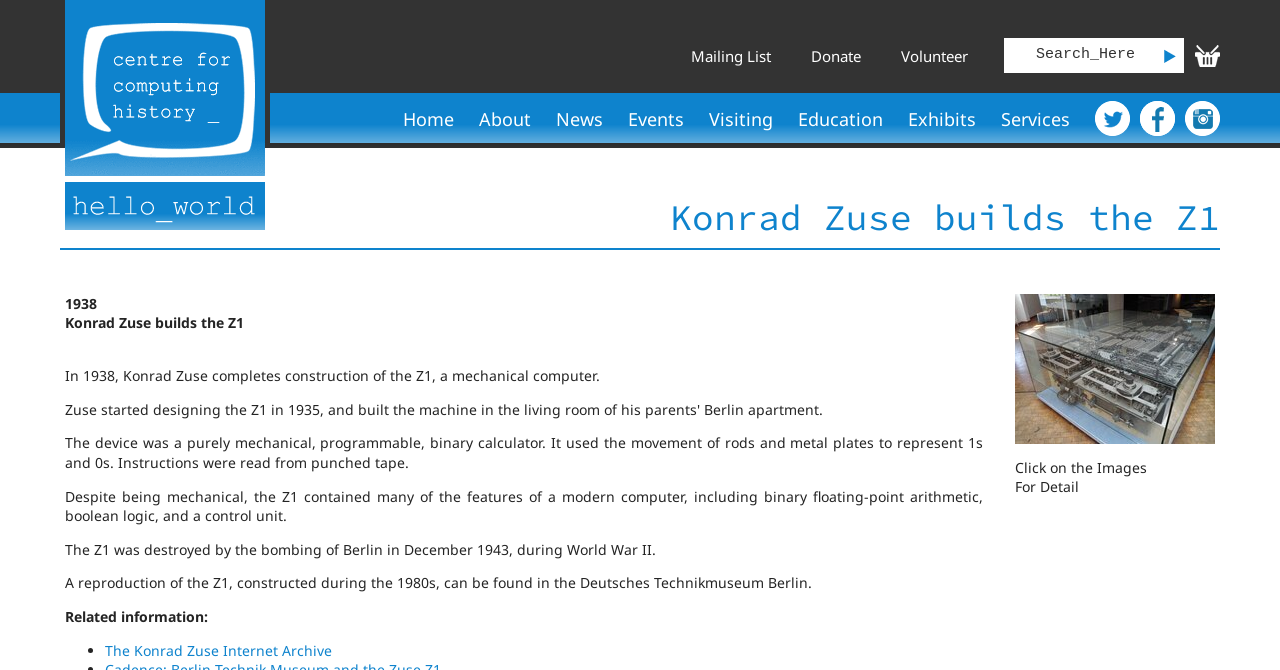Please mark the clickable region by giving the bounding box coordinates needed to complete this instruction: "View the news".

[0.43, 0.144, 0.475, 0.212]